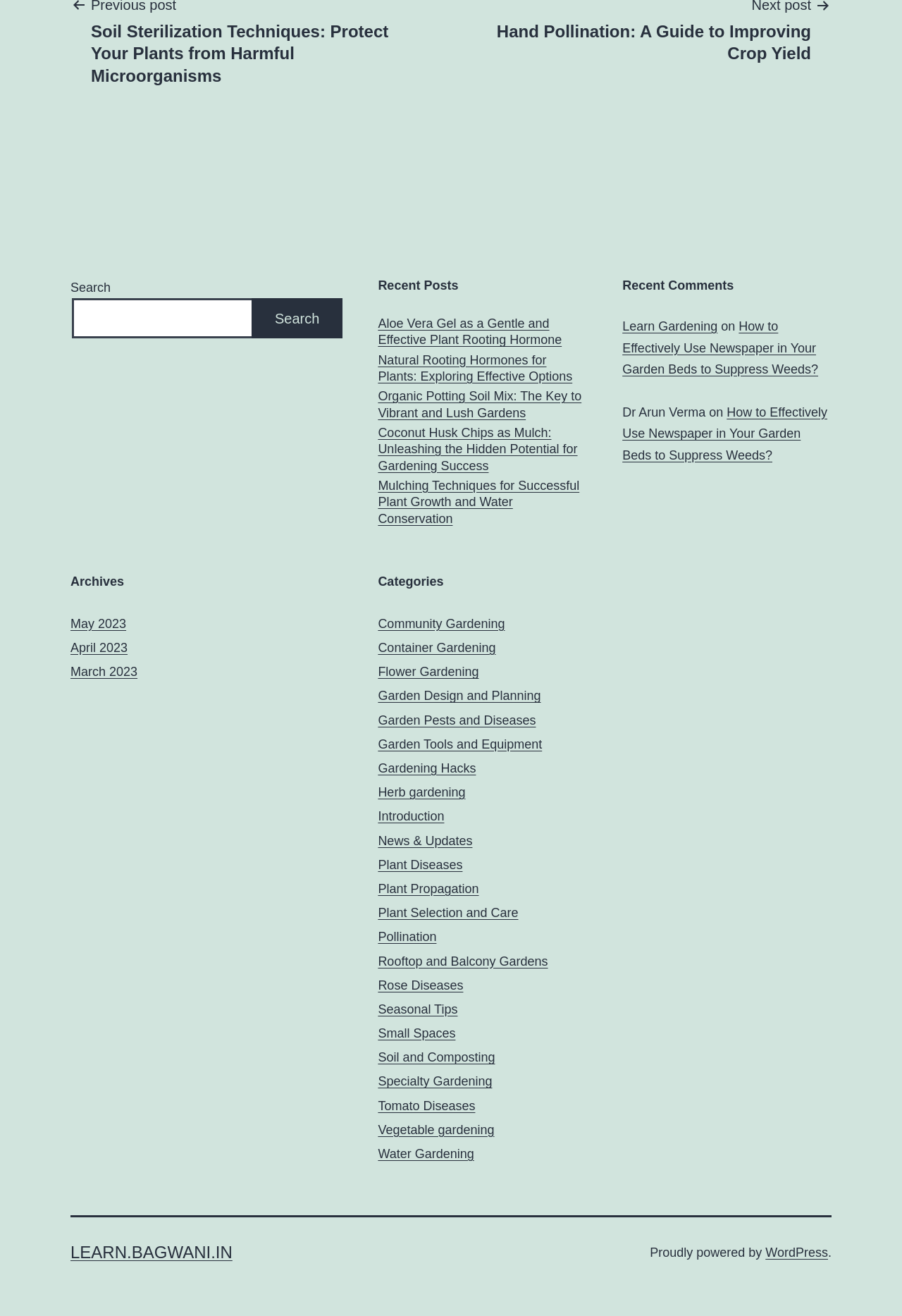Please provide the bounding box coordinates for the element that needs to be clicked to perform the following instruction: "View the archives for May 2023". The coordinates should be given as four float numbers between 0 and 1, i.e., [left, top, right, bottom].

[0.078, 0.469, 0.14, 0.479]